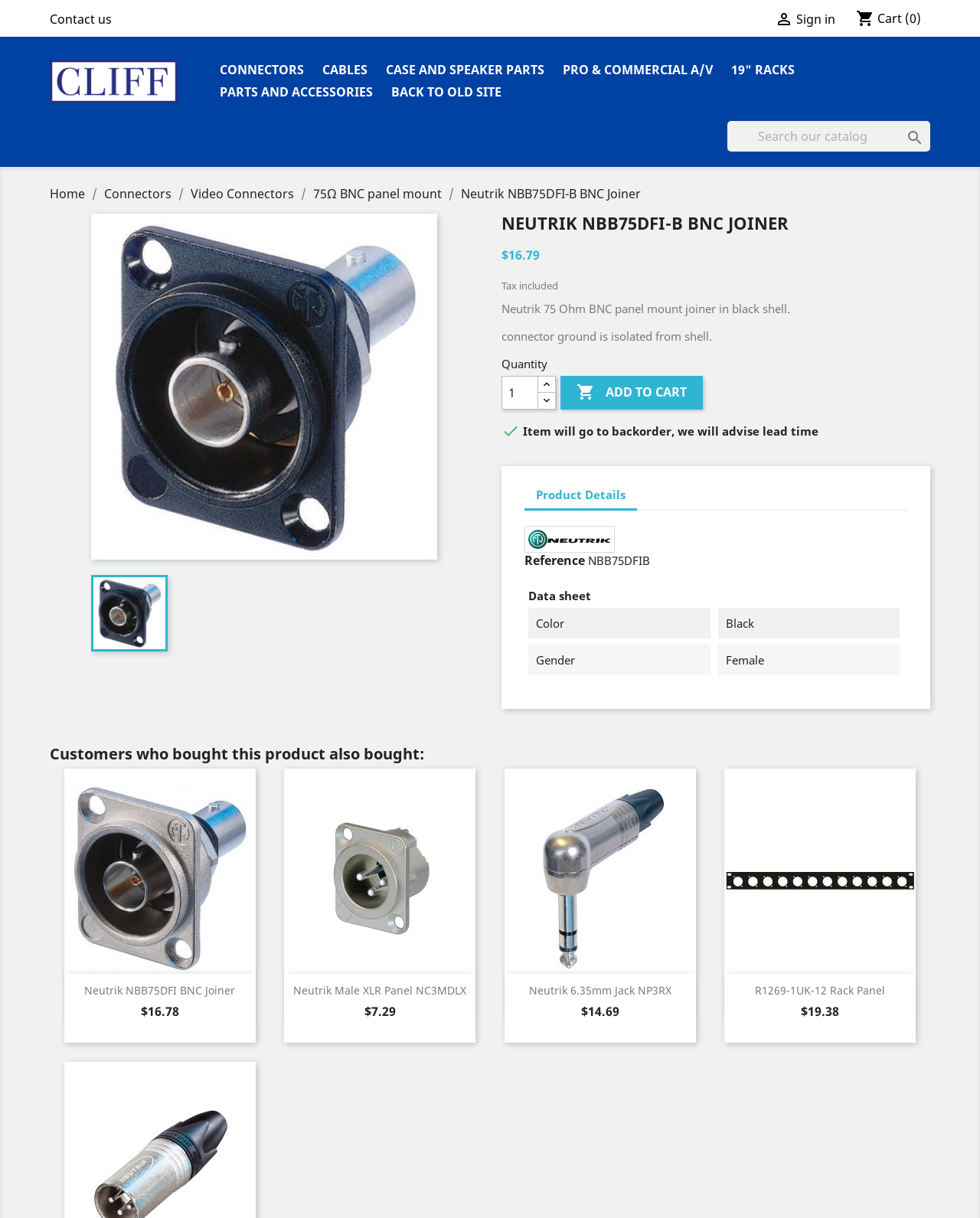Please answer the following question as detailed as possible based on the image: 
How many tabs are there in the product details section?

The product details section has one tab, labeled as 'Product Details', which displays detailed information about the product.